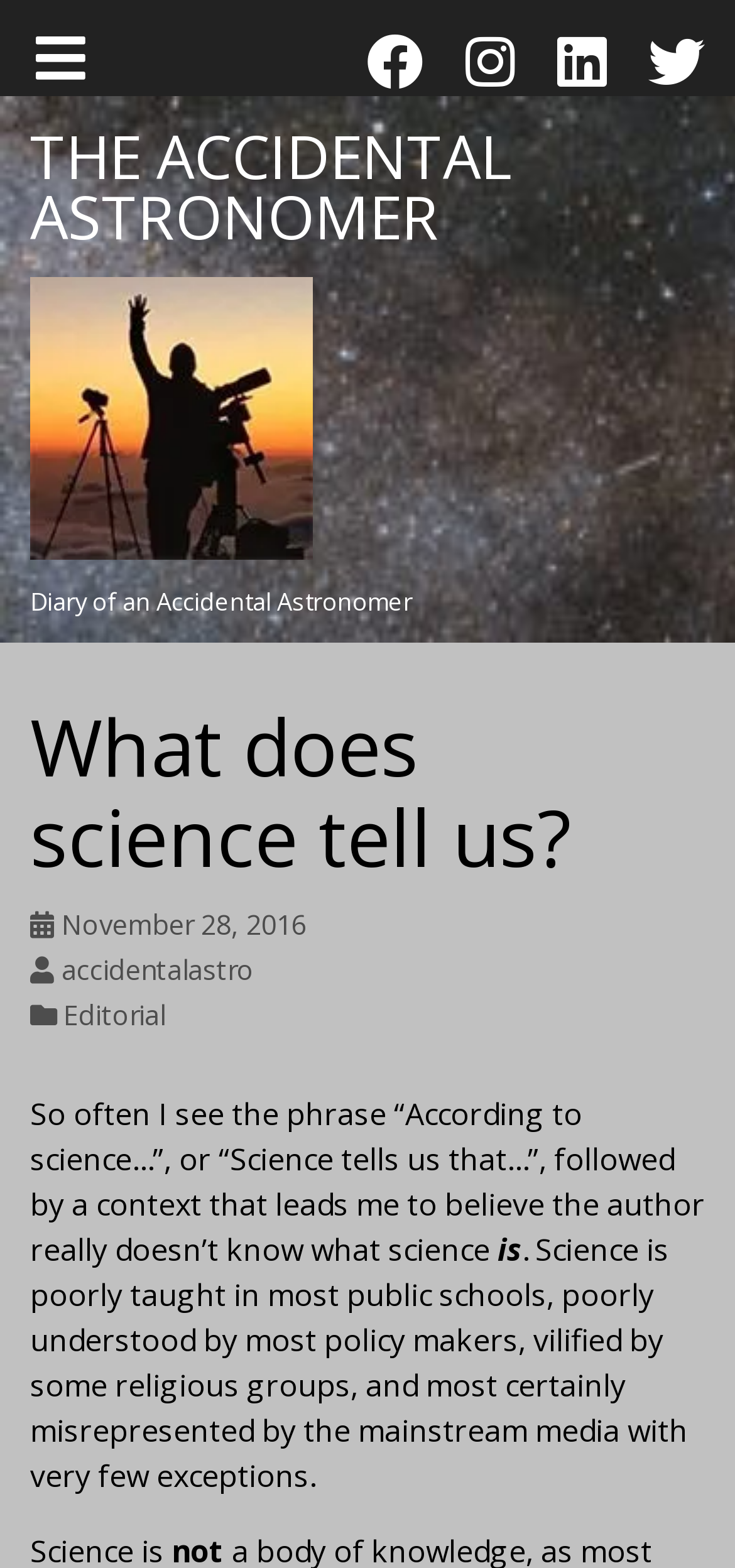Based on the provided description, "aria-label="Facebook" title="Facebook"", find the bounding box of the corresponding UI element in the screenshot.

[0.499, 0.019, 0.576, 0.061]